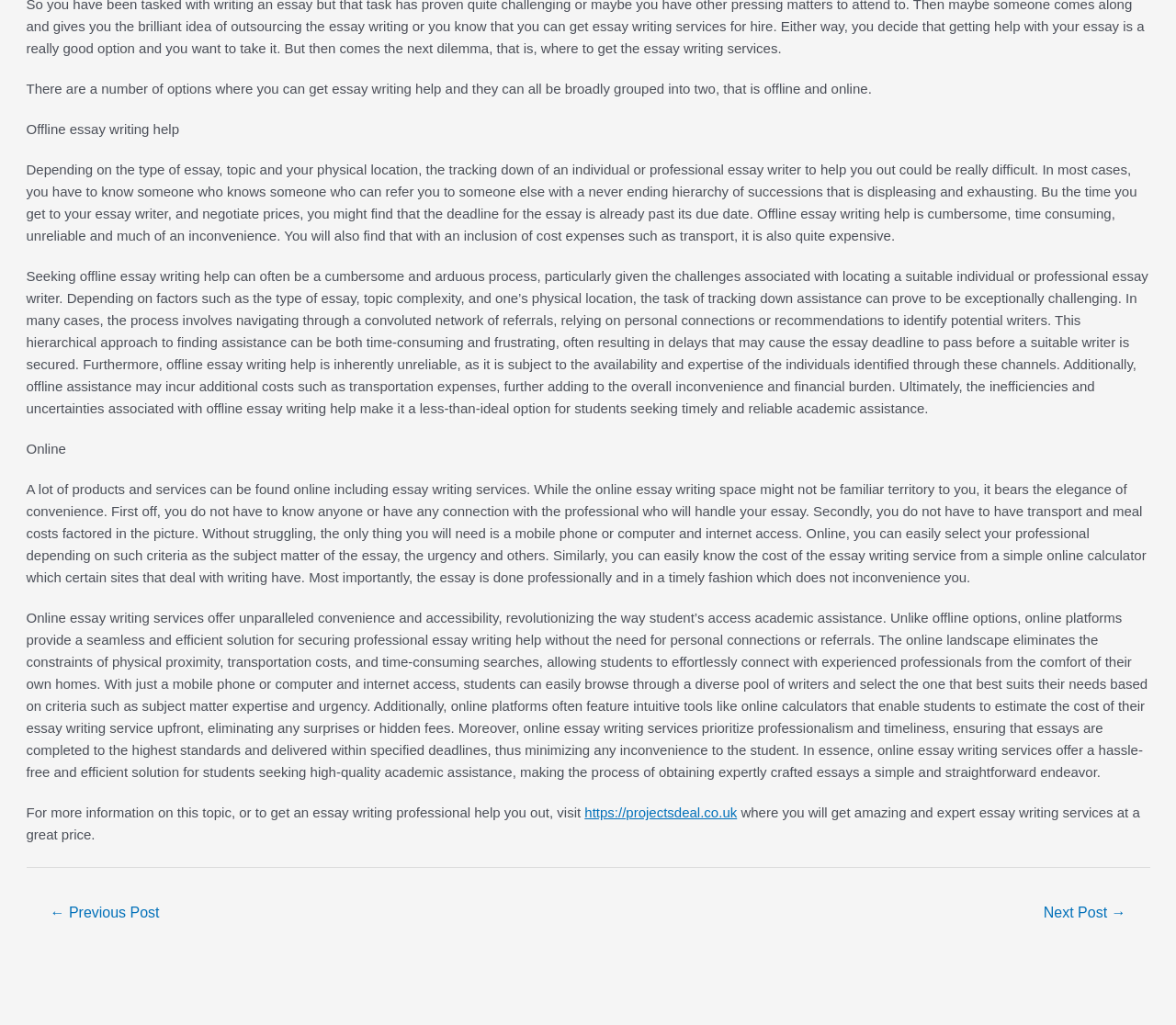Please predict the bounding box coordinates (top-left x, top-left y, bottom-right x, bottom-right y) for the UI element in the screenshot that fits the description: https://projectsdeal.co.uk

[0.497, 0.785, 0.627, 0.801]